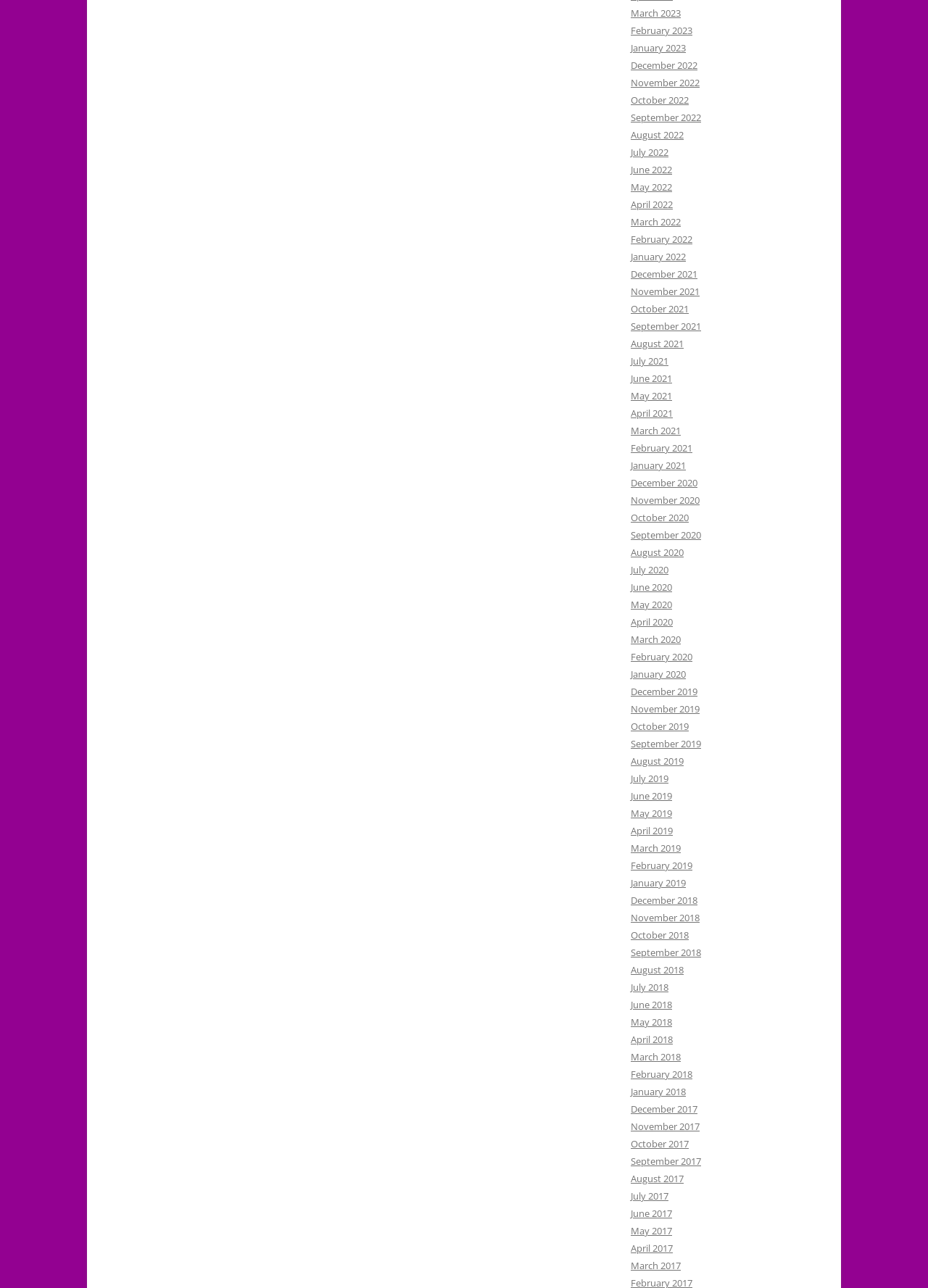How many years are represented in the list of months?
Answer with a single word or phrase by referring to the visual content.

6